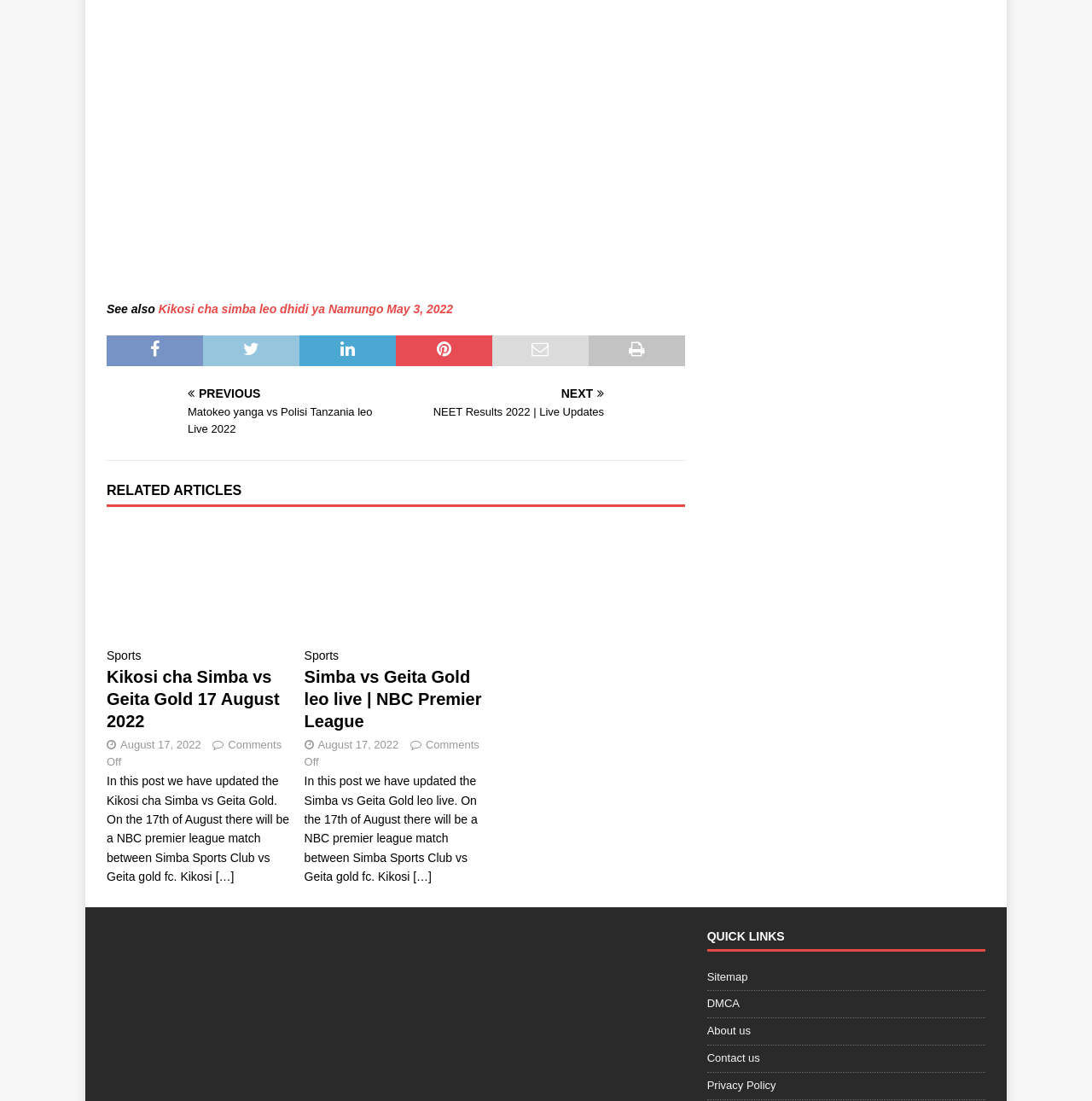Please find the bounding box coordinates of the element that needs to be clicked to perform the following instruction: "Click on the link to see Kikosi cha yanga vs Polisi Tanzania leo 16 August 2022". The bounding box coordinates should be four float numbers between 0 and 1, represented as [left, top, right, bottom].

[0.098, 0.352, 0.356, 0.399]